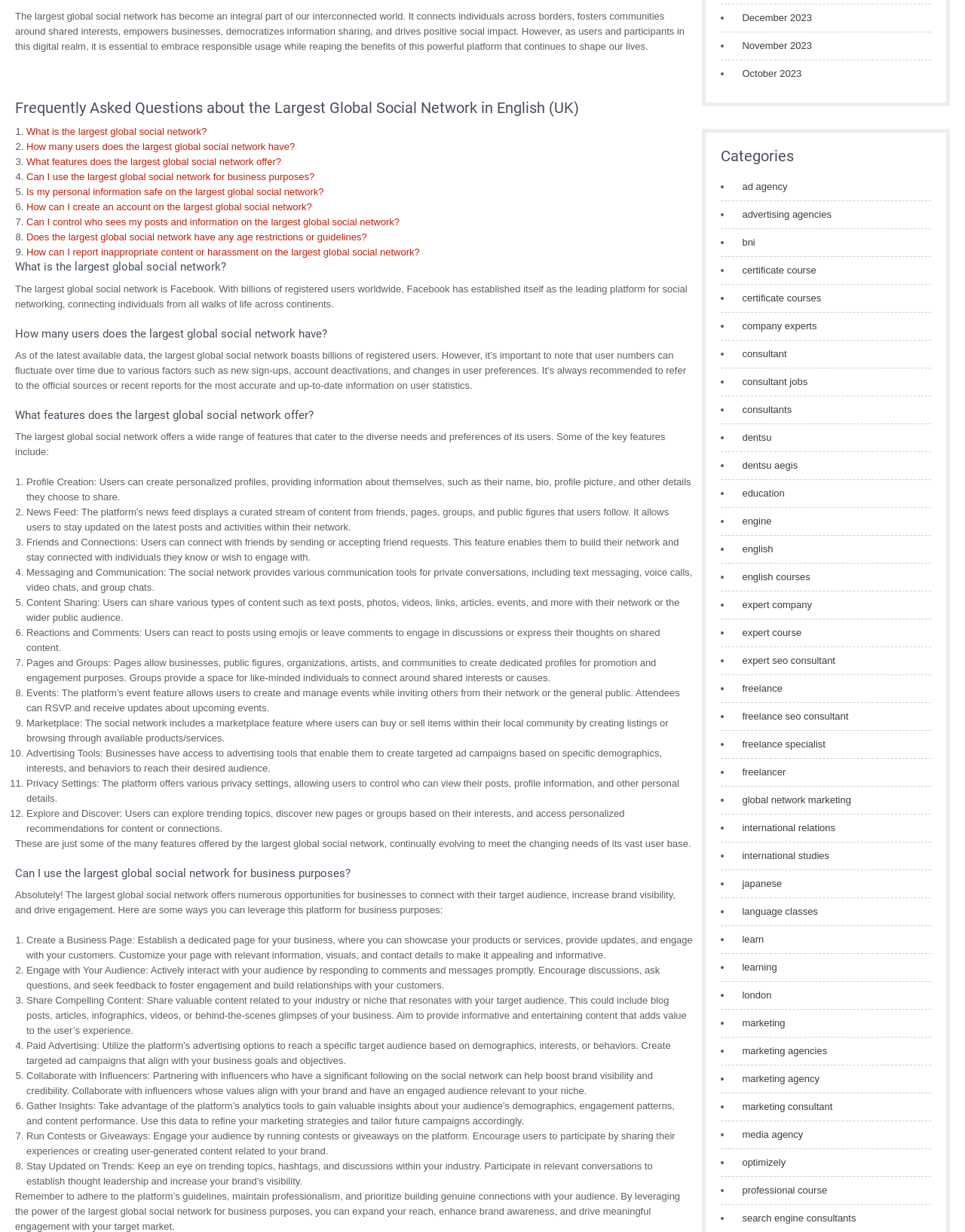Please find the bounding box coordinates of the element that you should click to achieve the following instruction: "View 'ad agency'". The coordinates should be presented as four float numbers between 0 and 1: [left, top, right, bottom].

[0.761, 0.145, 0.816, 0.158]